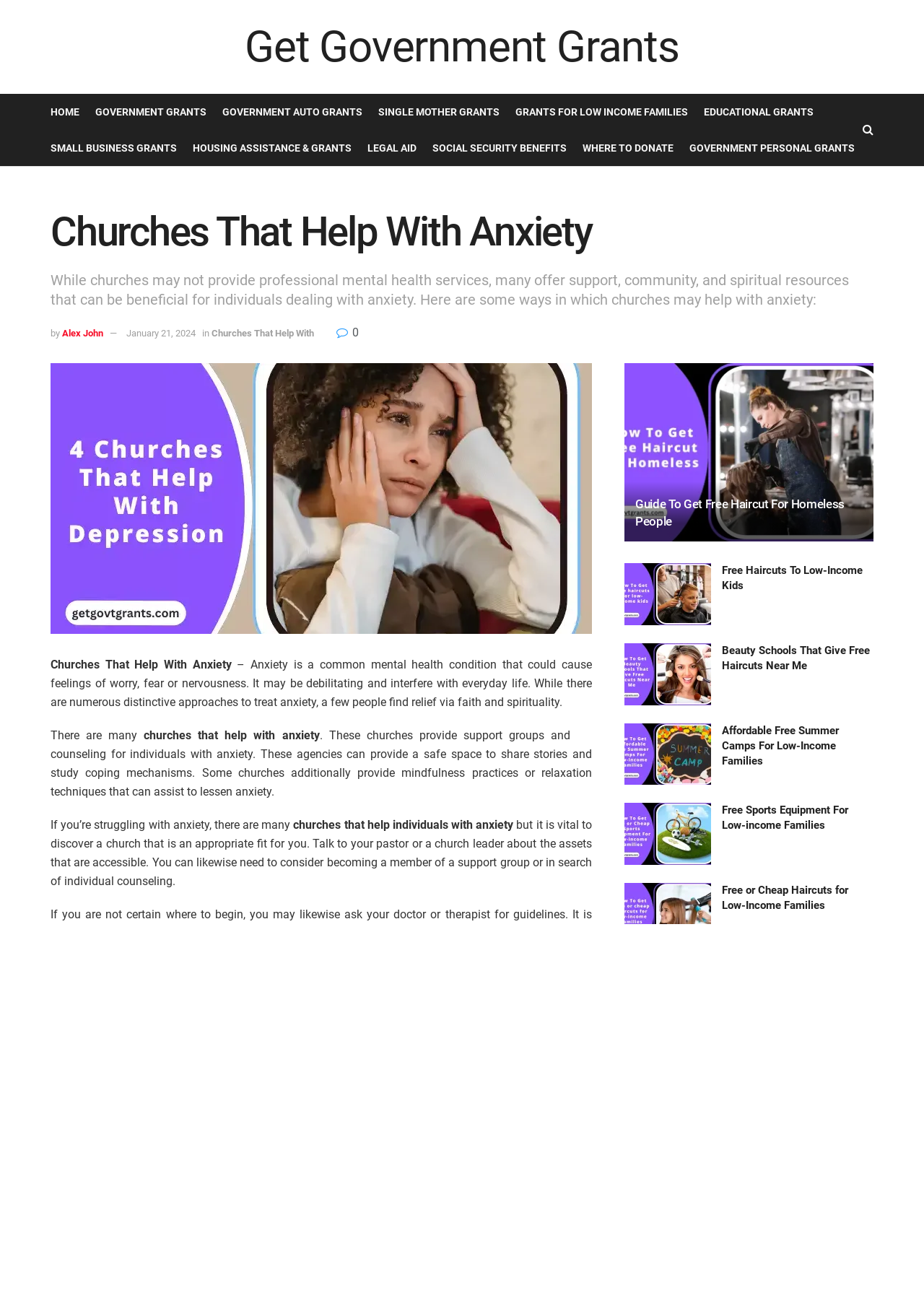Determine the bounding box coordinates of the UI element described by: "Grants For Low Income Families".

[0.558, 0.078, 0.745, 0.093]